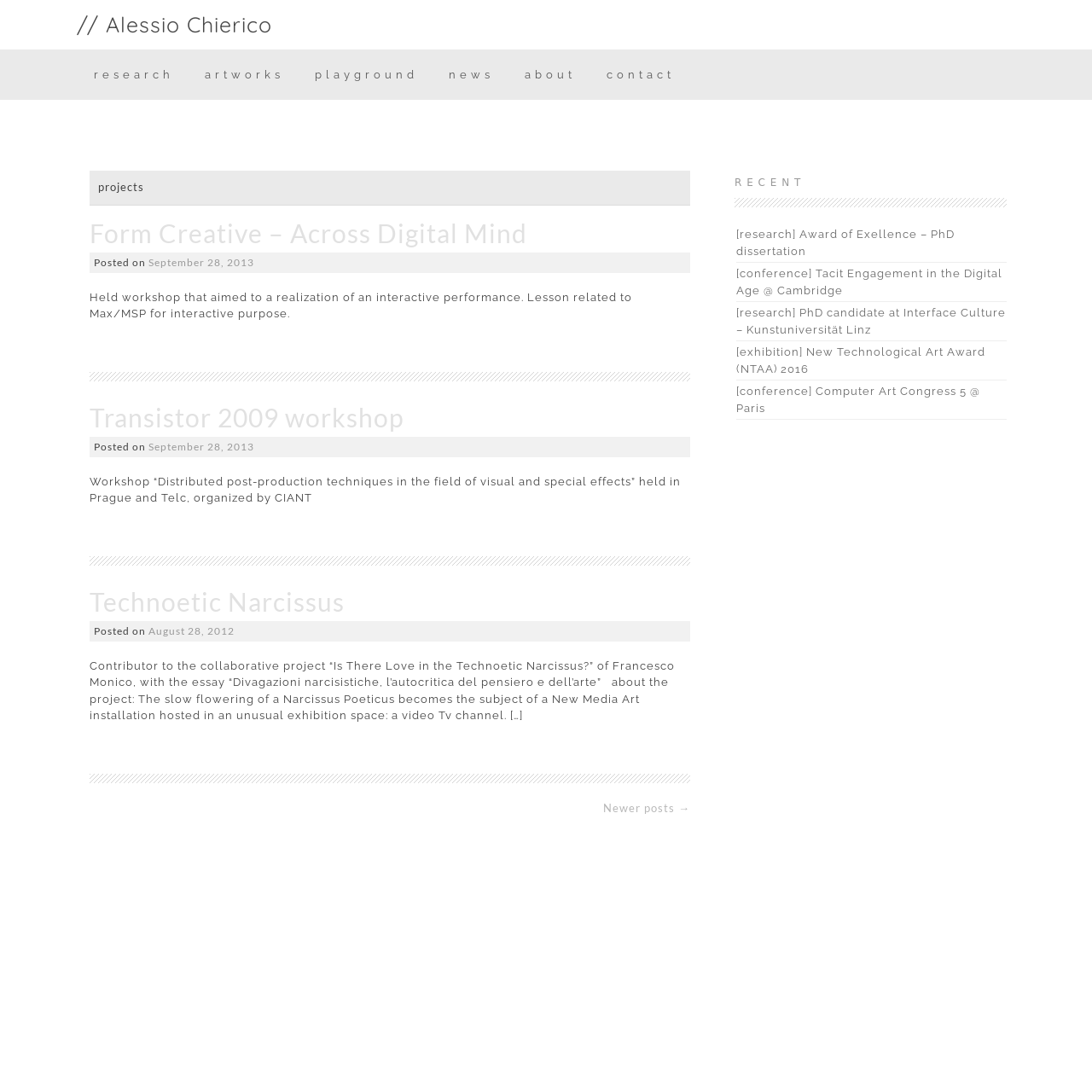Identify the bounding box of the UI element described as follows: "a b o u t". Provide the coordinates as four float numbers in the range of 0 to 1 [left, top, right, bottom].

[0.465, 0.045, 0.54, 0.092]